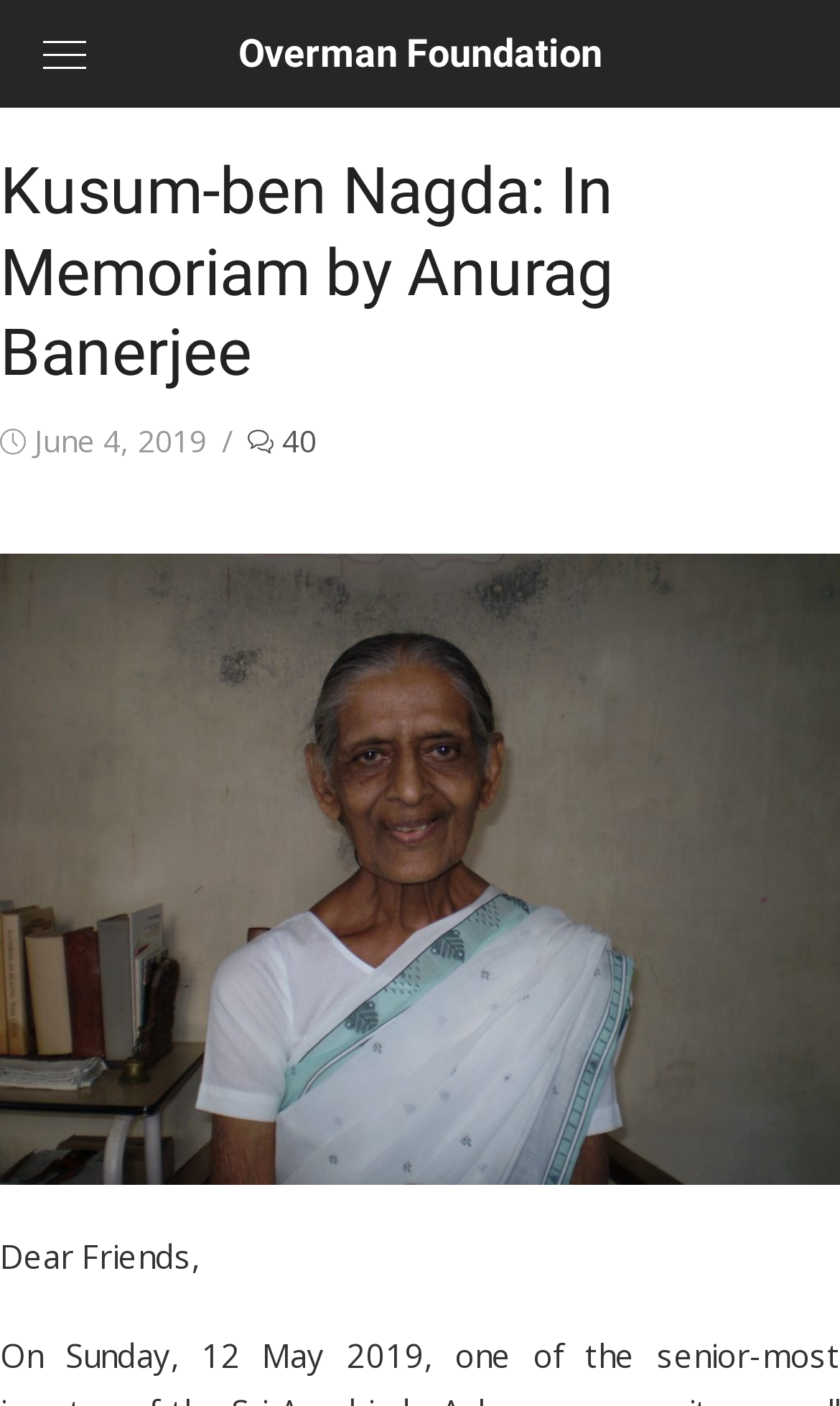Using the given description, provide the bounding box coordinates formatted as (top-left x, top-left y, bottom-right x, bottom-right y), with all values being floating point numbers between 0 and 1. Description: Overman Foundation

[0.051, 0.0, 0.949, 0.077]